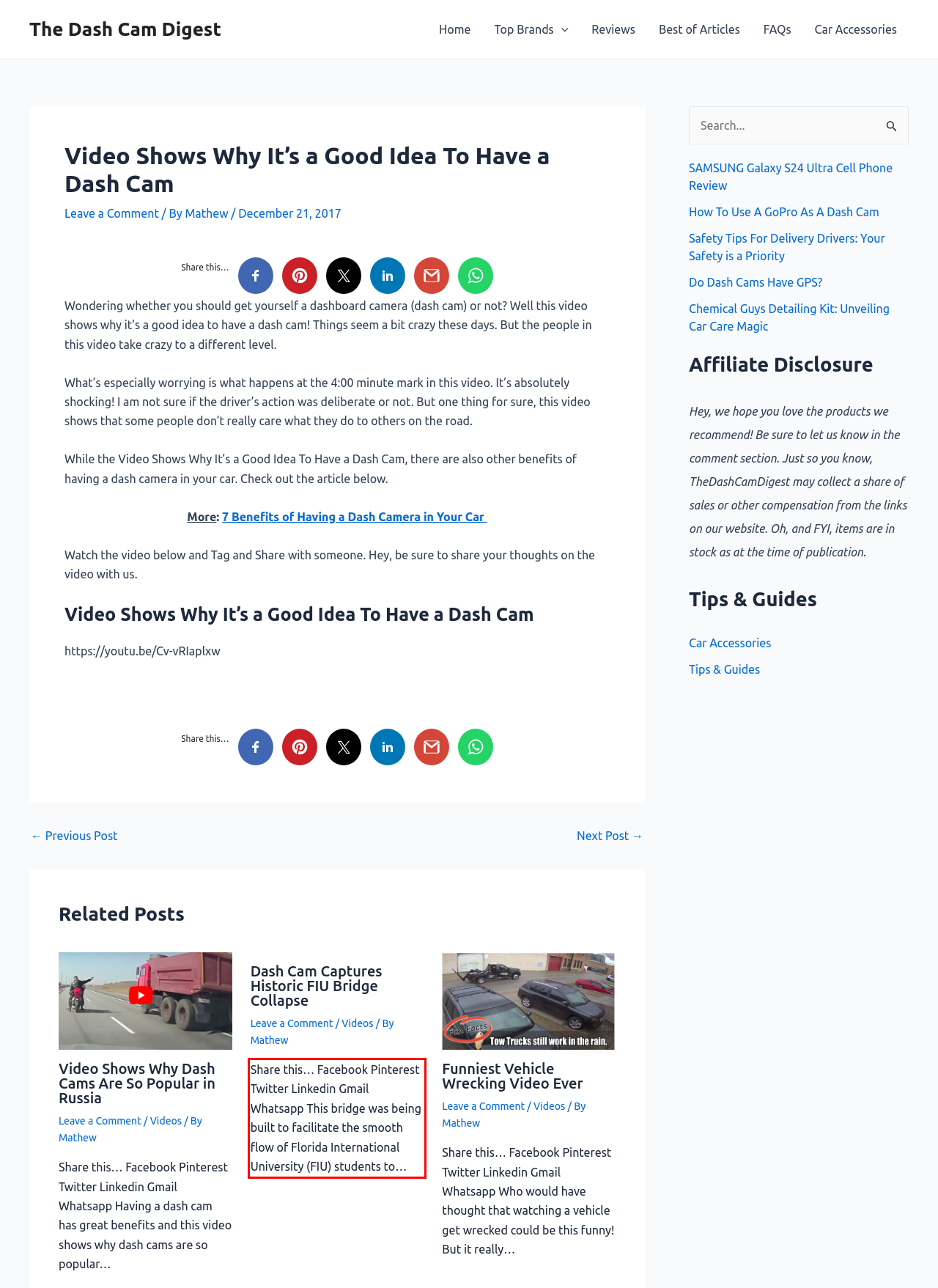You have a screenshot of a webpage with a red bounding box. Use OCR to generate the text contained within this red rectangle.

Share this… Facebook Pinterest Twitter Linkedin Gmail Whatsapp This bridge was being built to facilitate the smooth flow of Florida International University (FIU) students to…